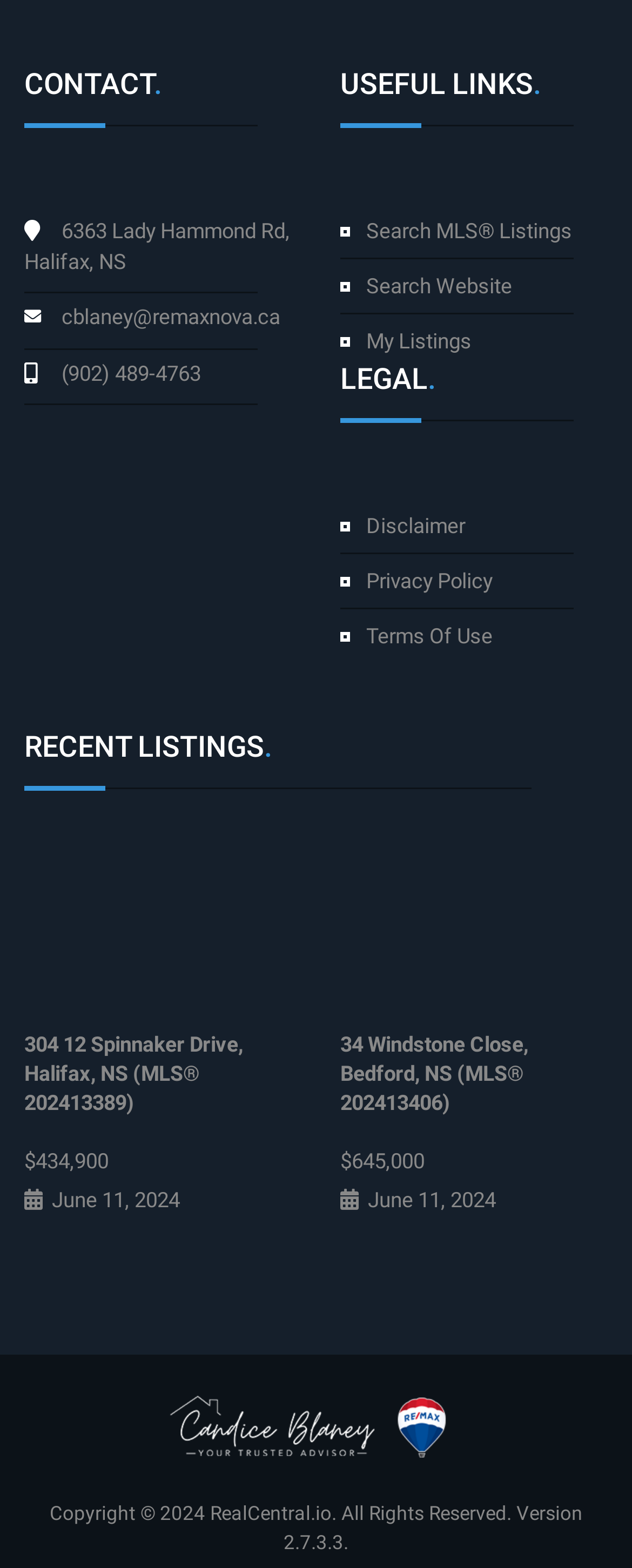What is the copyright year?
Answer the question with a detailed explanation, including all necessary information.

The copyright information is located at the bottom of the webpage. The copyright year is '2024', which is part of the static text element that reads 'Copyright © 2024'.